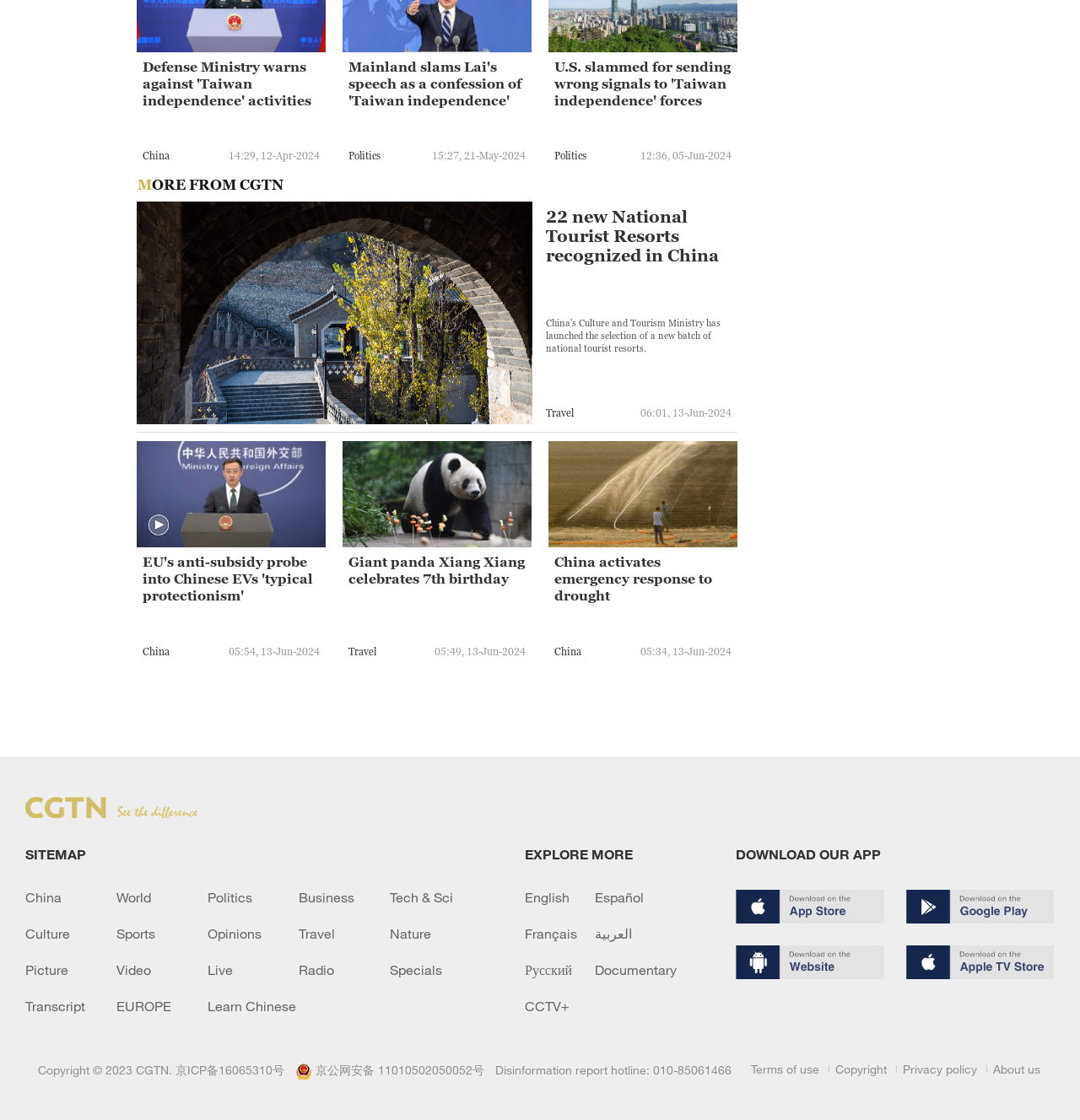Identify the bounding box coordinates of the area you need to click to perform the following instruction: "Select the 'Travel' news category".

[0.506, 0.363, 0.531, 0.374]